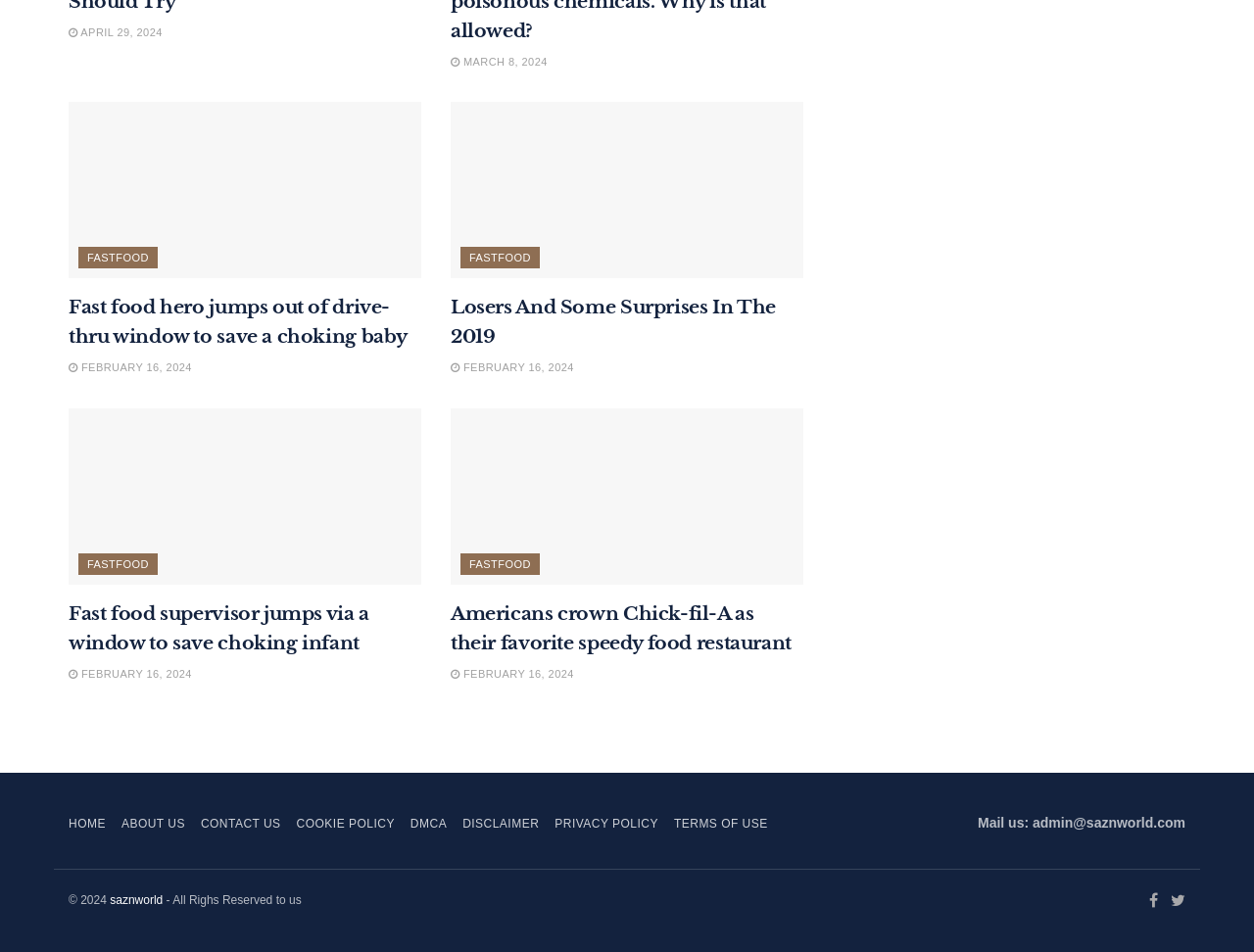Please locate the bounding box coordinates of the element that needs to be clicked to achieve the following instruction: "Click on the 'Fast food hero jumps out of drive-thru window to save a choking baby' article". The coordinates should be four float numbers between 0 and 1, i.e., [left, top, right, bottom].

[0.055, 0.107, 0.336, 0.293]